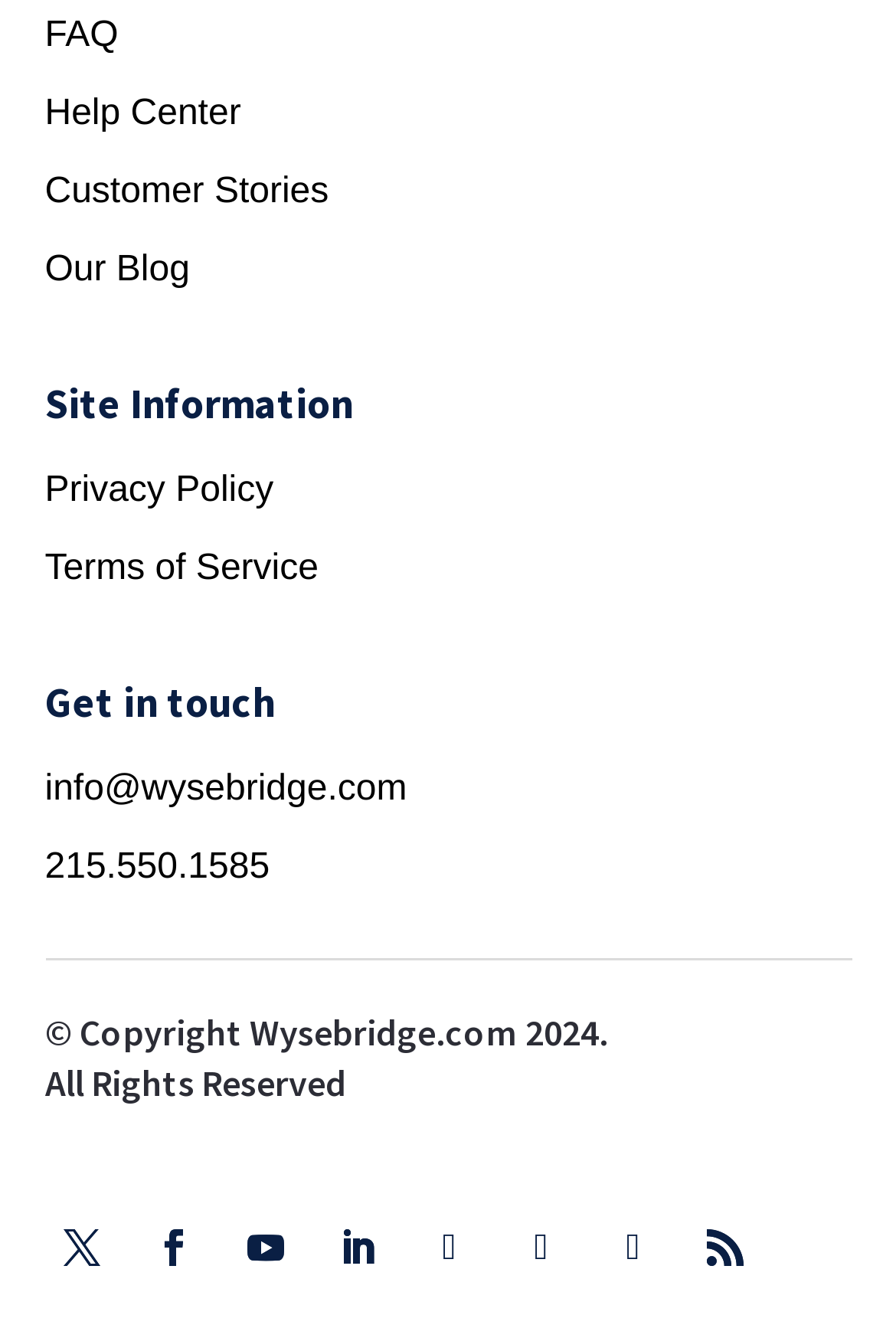Identify the bounding box coordinates of the clickable region necessary to fulfill the following instruction: "view privacy policy". The bounding box coordinates should be four float numbers between 0 and 1, i.e., [left, top, right, bottom].

[0.05, 0.359, 0.301, 0.391]